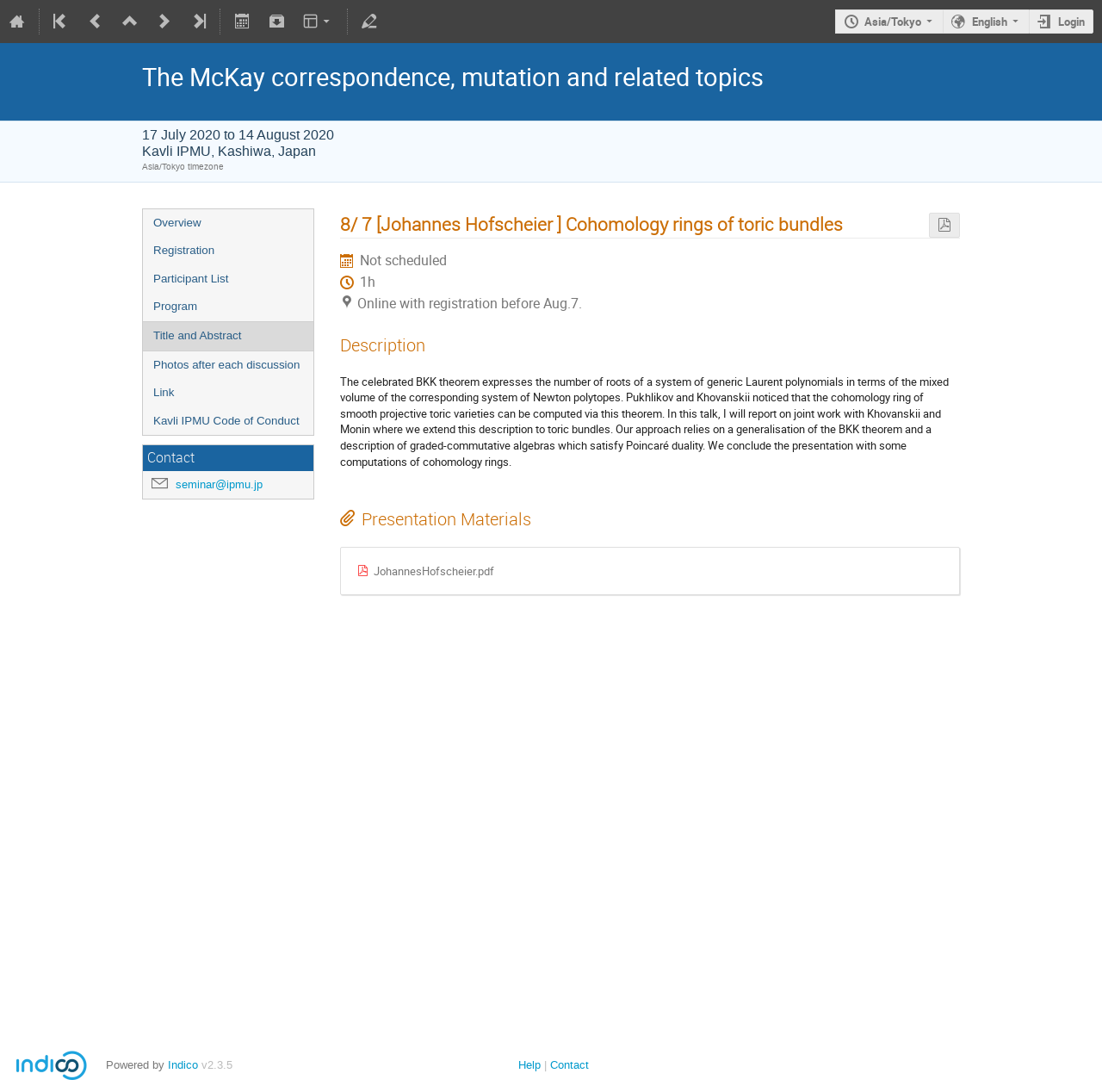What is the timezone of the event?
Provide a concise answer using a single word or phrase based on the image.

Asia/Tokyo